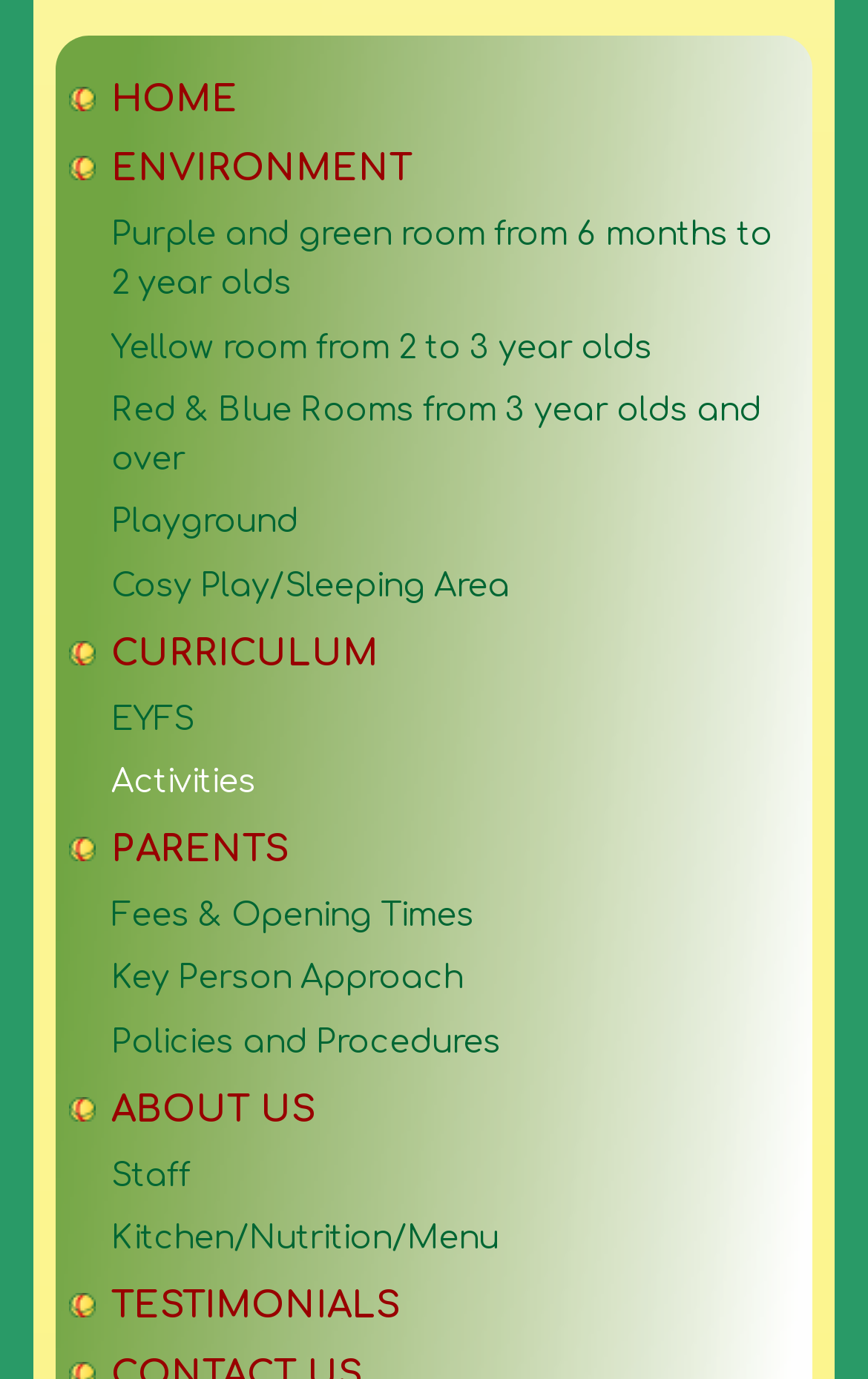Please identify the bounding box coordinates of the element that needs to be clicked to execute the following command: "view environment". Provide the bounding box using four float numbers between 0 and 1, formatted as [left, top, right, bottom].

[0.128, 0.109, 0.474, 0.138]